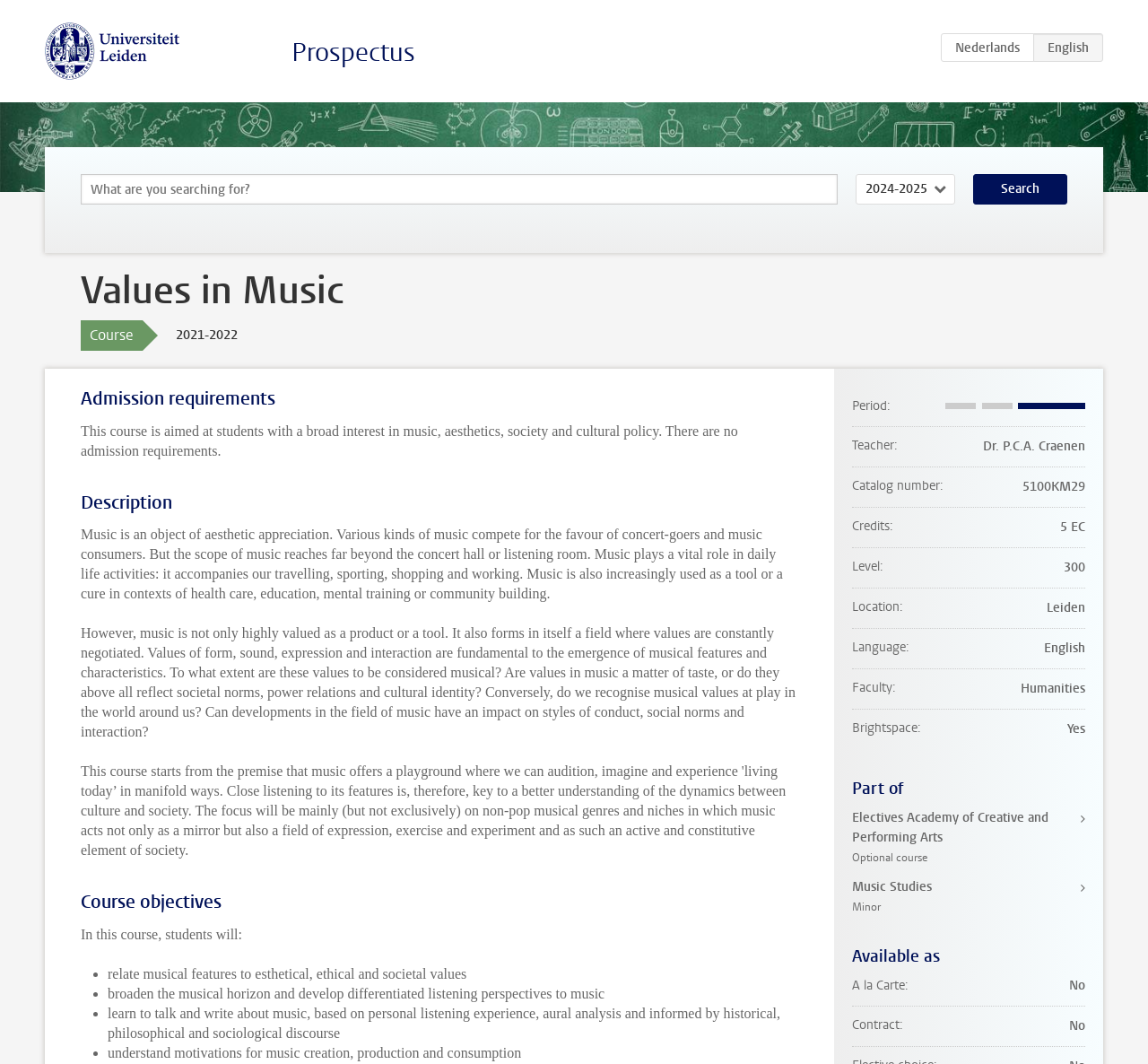Bounding box coordinates are given in the format (top-left x, top-left y, bottom-right x, bottom-right y). All values should be floating point numbers between 0 and 1. Provide the bounding box coordinate for the UI element described as: alt="Universiteit Leiden"

[0.039, 0.039, 0.157, 0.054]